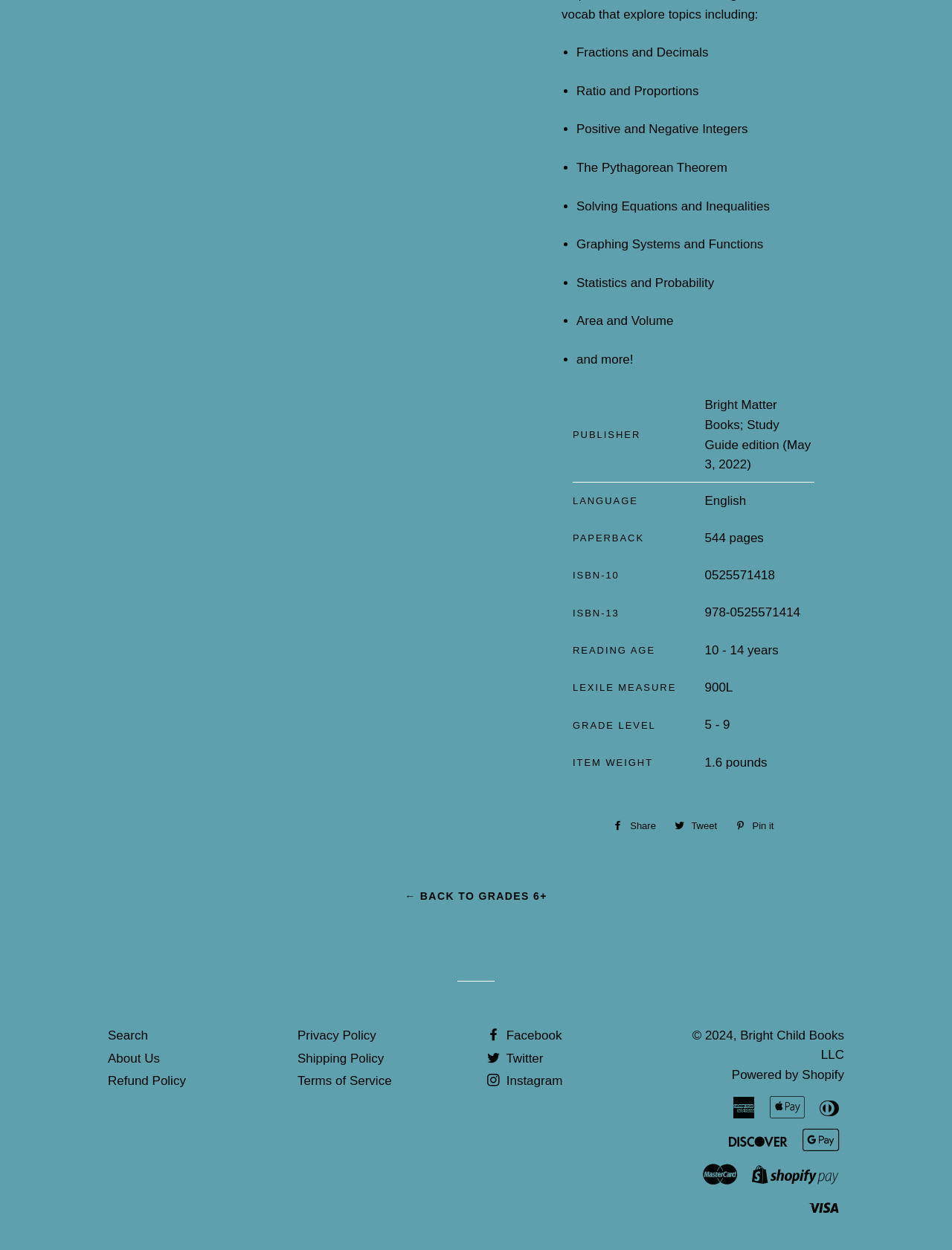Please identify the bounding box coordinates of the region to click in order to complete the given instruction: "Go back to grades 6+". The coordinates should be four float numbers between 0 and 1, i.e., [left, top, right, bottom].

[0.425, 0.712, 0.575, 0.722]